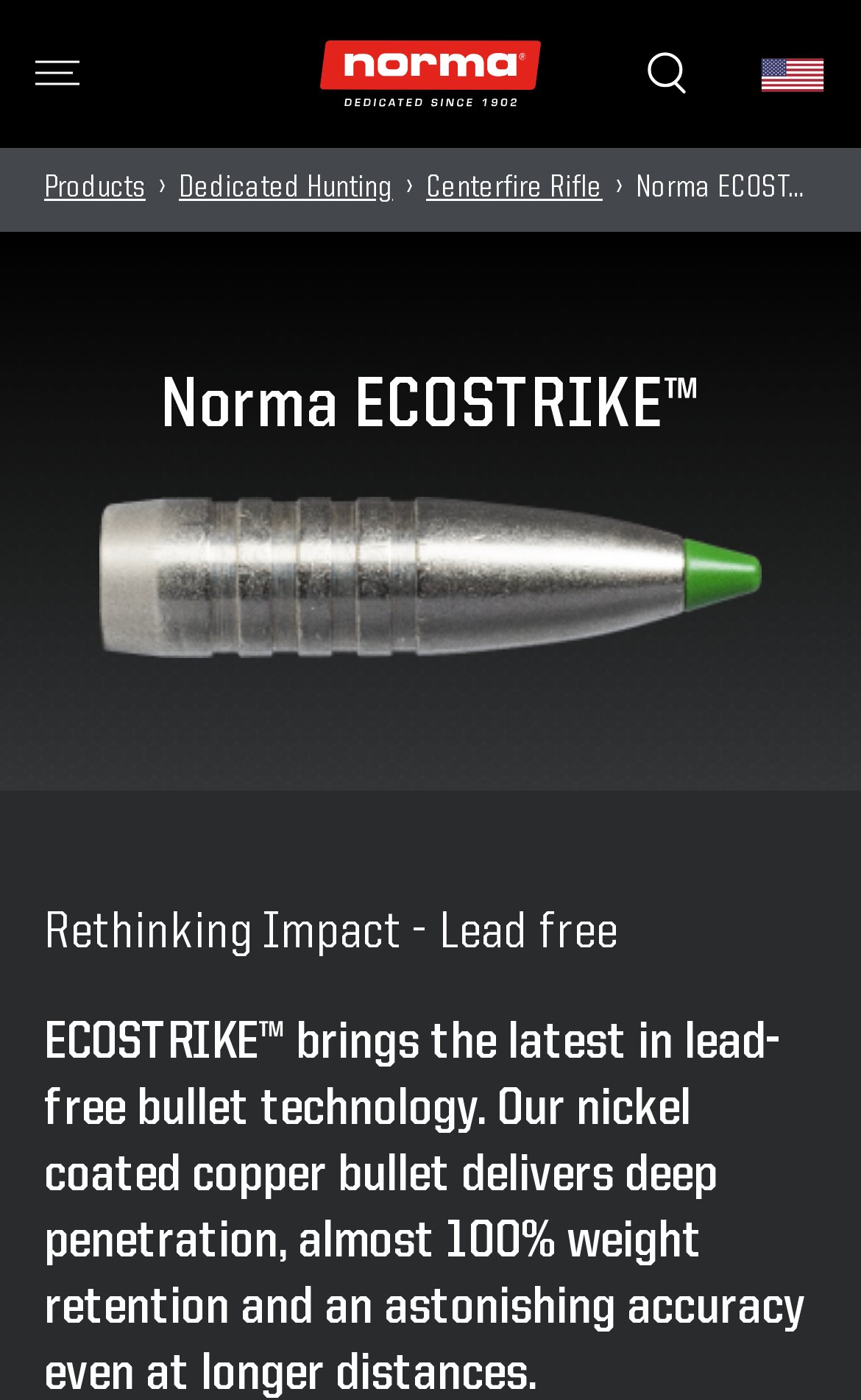Please provide a detailed answer to the question below by examining the image:
What is the purpose of the search box?

The search box is located at the top of the webpage, and it has a placeholder text 'Search phrase', indicating that users can input a phrase to search for relevant information on the webpage.